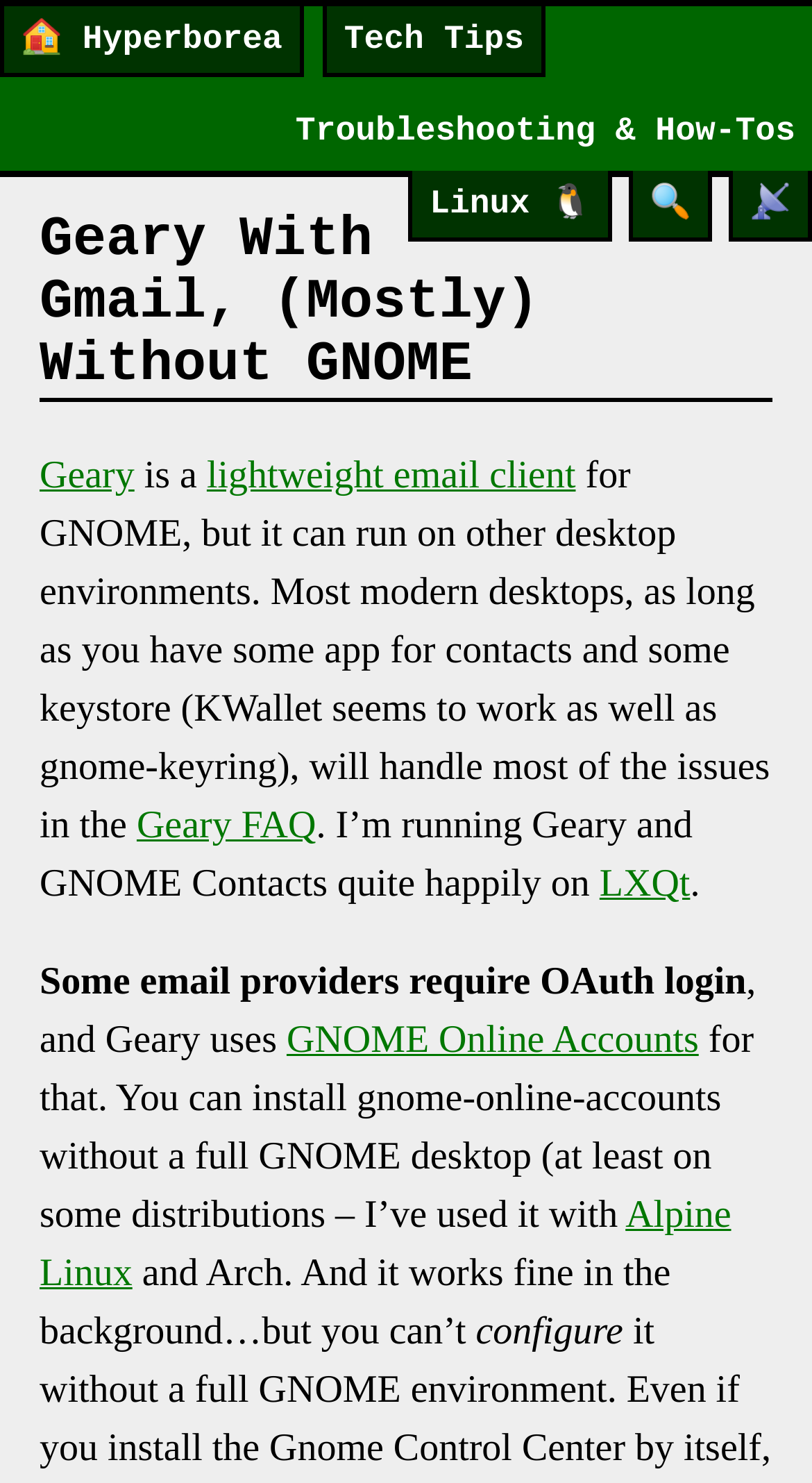Please determine the bounding box coordinates of the element's region to click in order to carry out the following instruction: "Search for something". The coordinates should be four float numbers between 0 and 1, i.e., [left, top, right, bottom].

[0.774, 0.115, 0.877, 0.163]